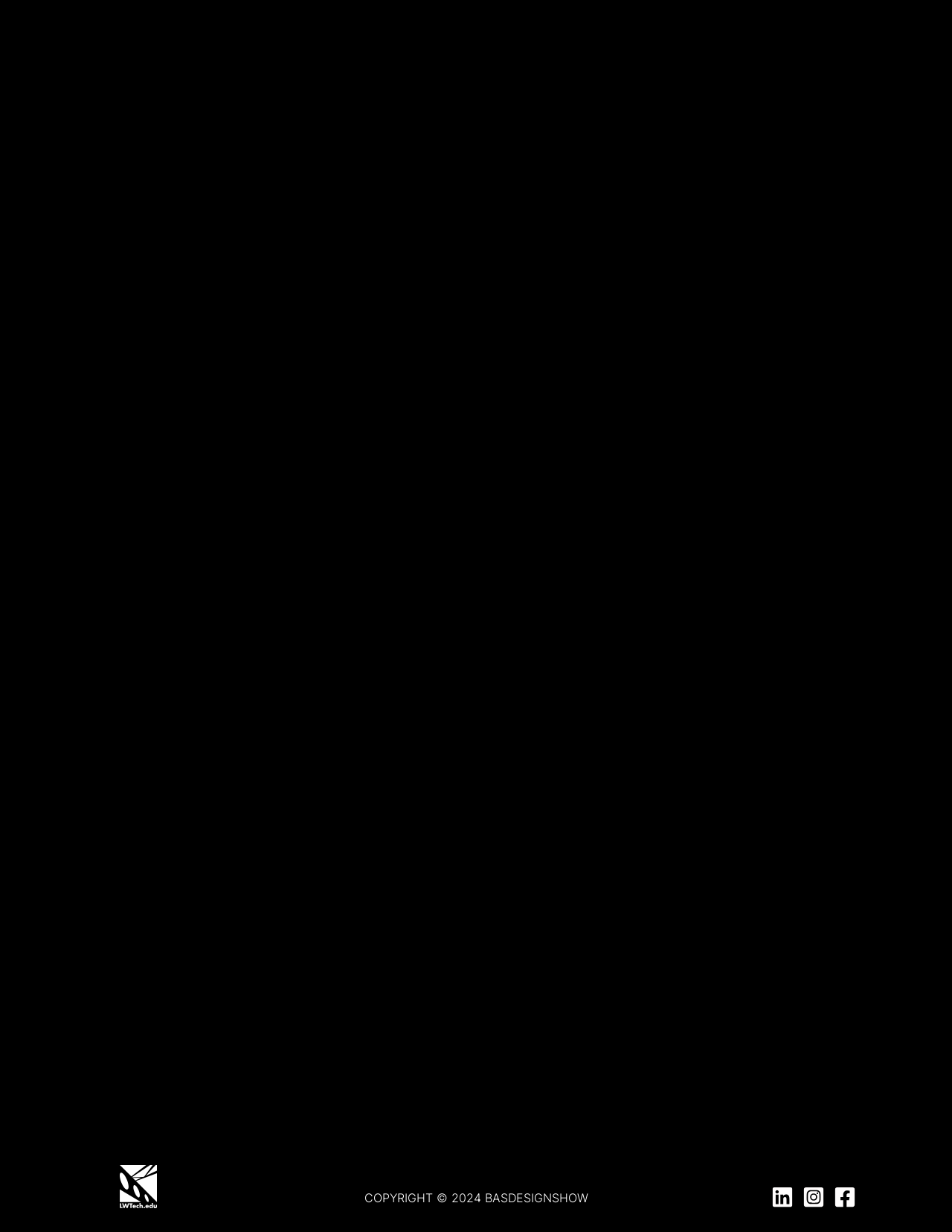How many social media links are present at the bottom?
Please respond to the question thoroughly and include all relevant details.

There are three social media links present at the bottom of the webpage, which are LinkedIn, Instagram, and Facebook.